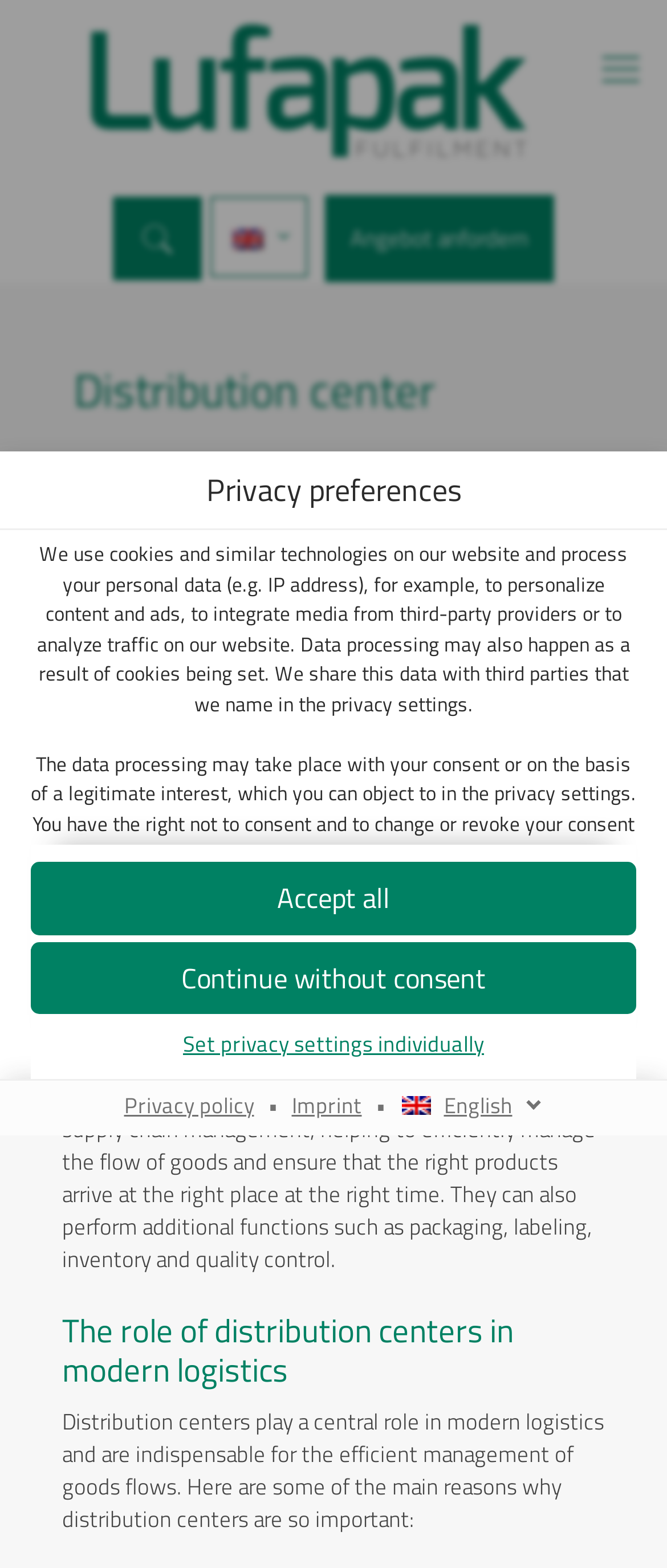Please identify the bounding box coordinates of where to click in order to follow the instruction: "View privacy policy".

[0.465, 0.554, 0.64, 0.574]